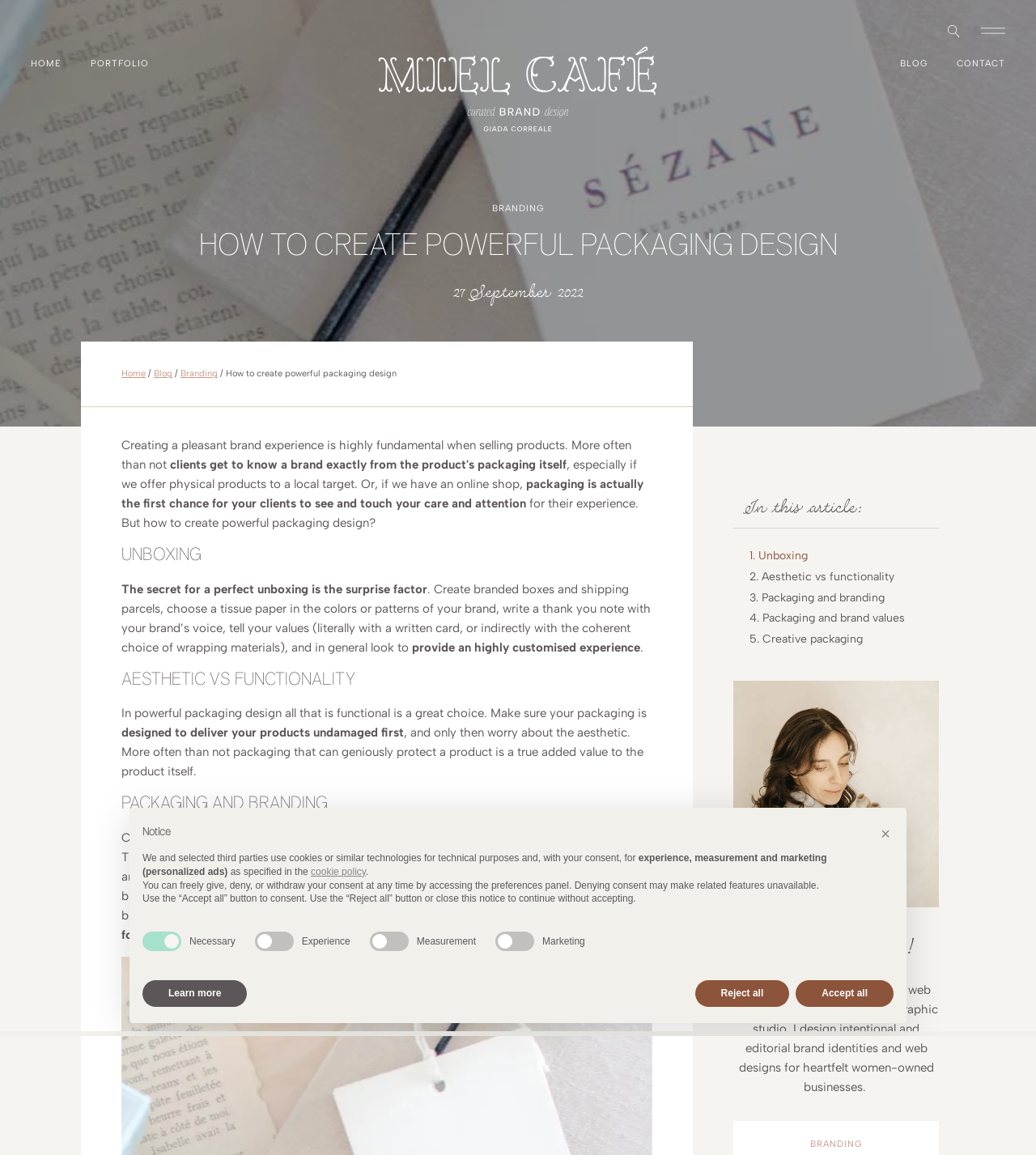Respond concisely with one word or phrase to the following query:
What is the purpose of the 'Open search' button?

To open a search function